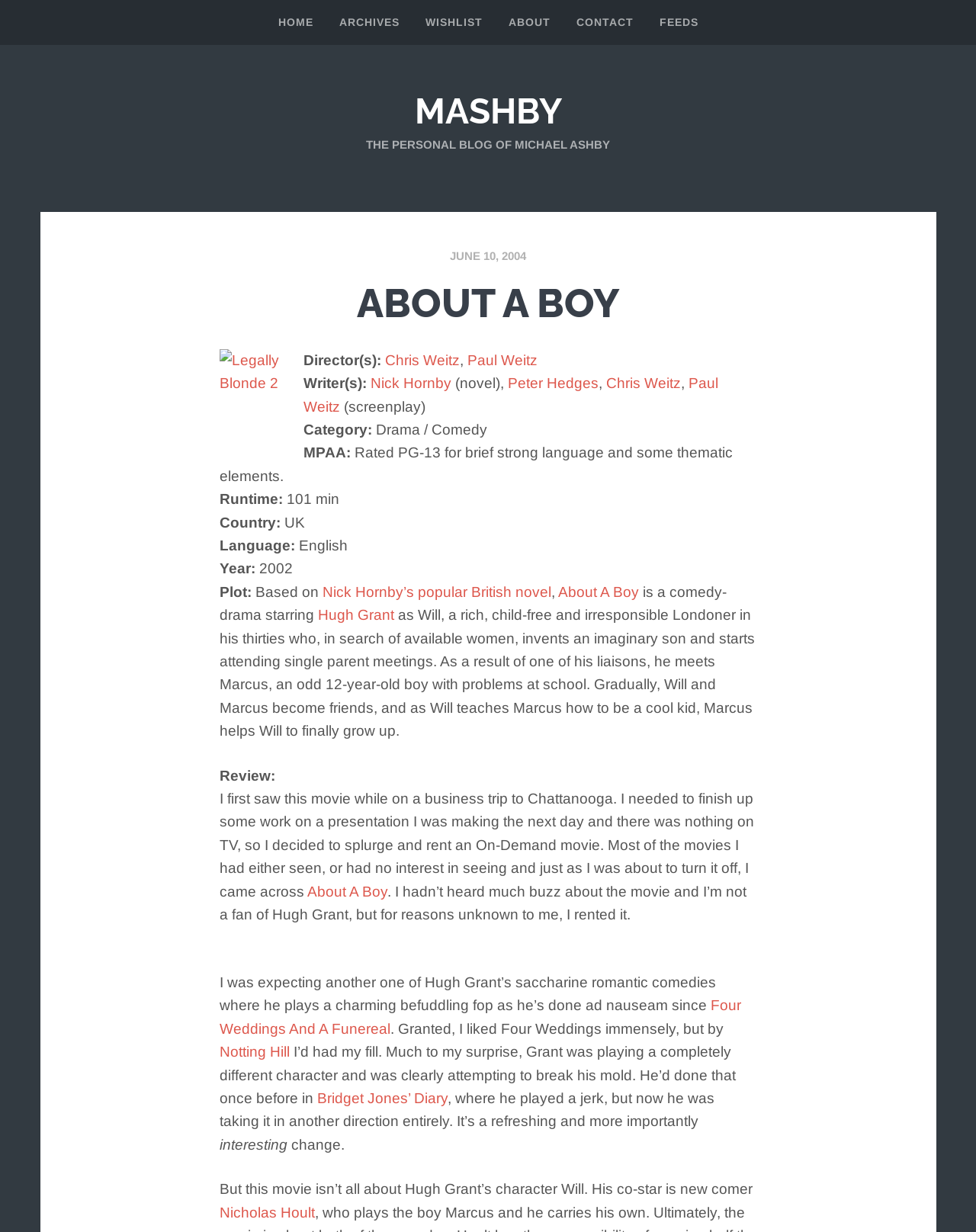What is the name of the blog?
Please give a detailed and elaborate explanation in response to the question.

The name of the blog can be found in the heading element 'MASHBY' which is a child of the group element with bounding box coordinates [0.362, 0.076, 0.638, 0.125].